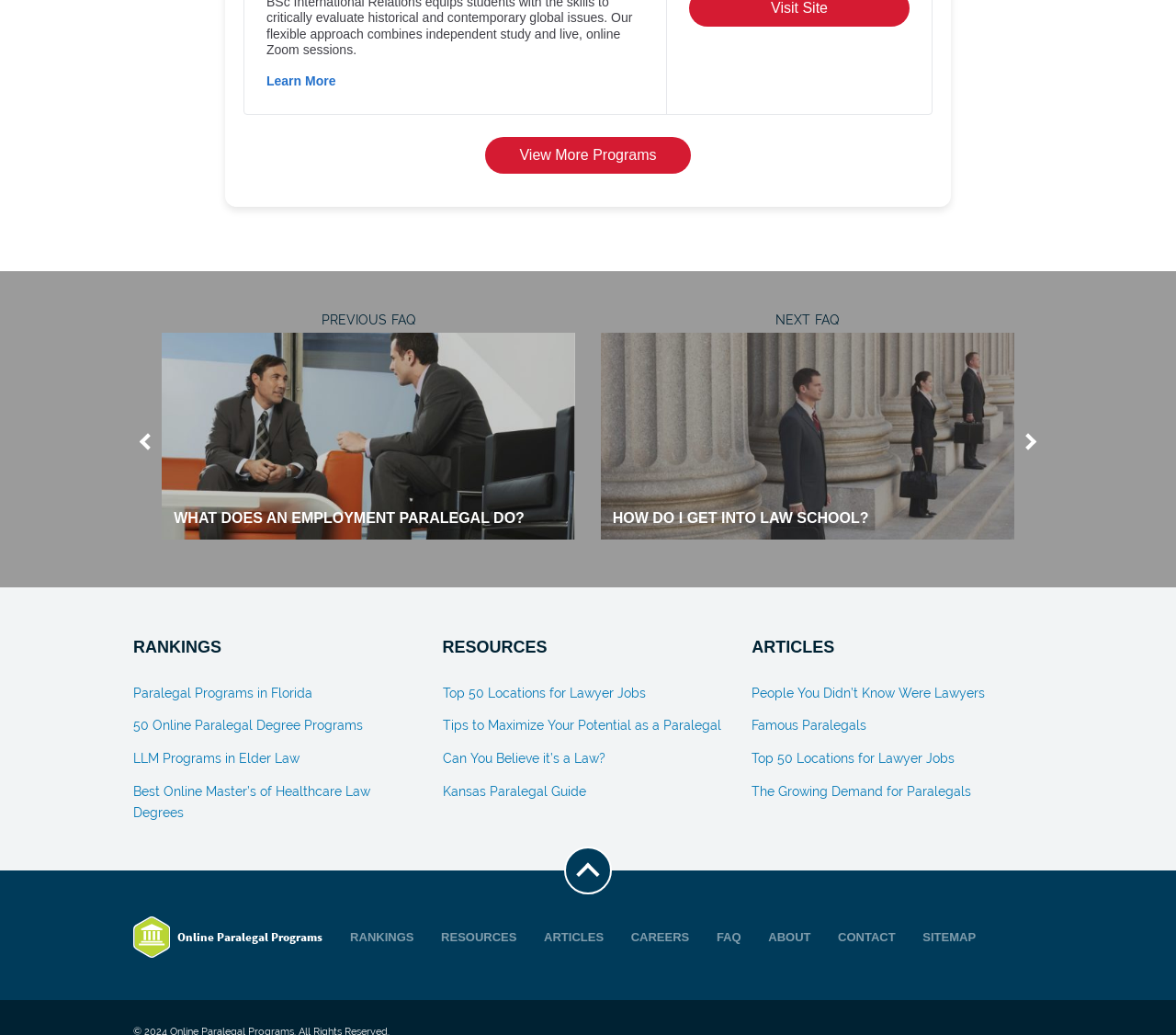What is the topic of the link 'WHAT DOES AN EMPLOYMENT PARALEGAL DO?'?
Answer the question with a thorough and detailed explanation.

The link 'WHAT DOES AN EMPLOYMENT PARALEGAL DO?' is likely an article or page that explains the role and responsibilities of an employment paralegal. The topic is focused on the job description and duties of an employment paralegal.